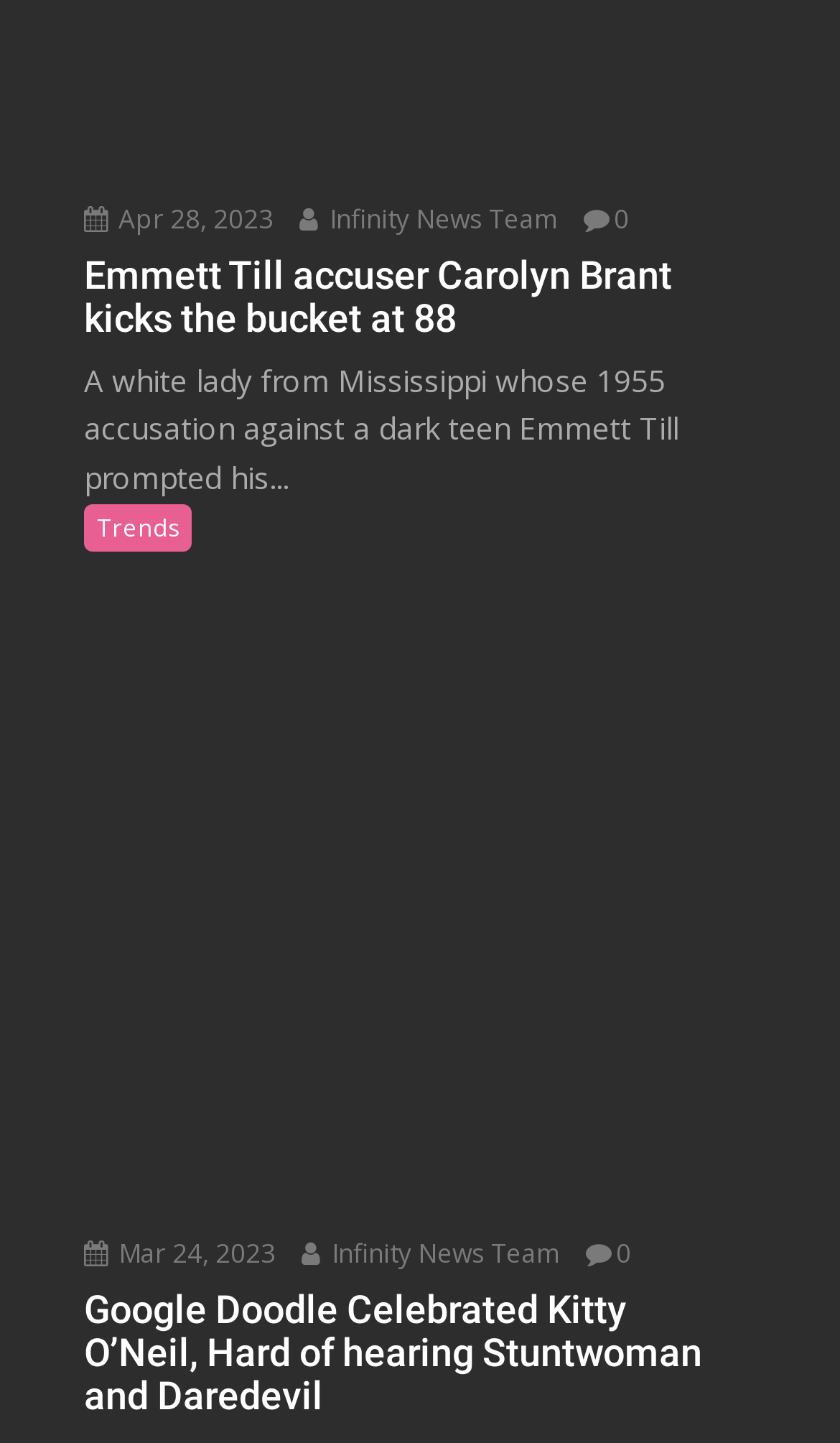What is the topic of the second article?
Utilize the information in the image to give a detailed answer to the question.

The webpage contains multiple articles, and according to the link and heading, the second article is about Google Doodle celebrating Kitty O'Neil.